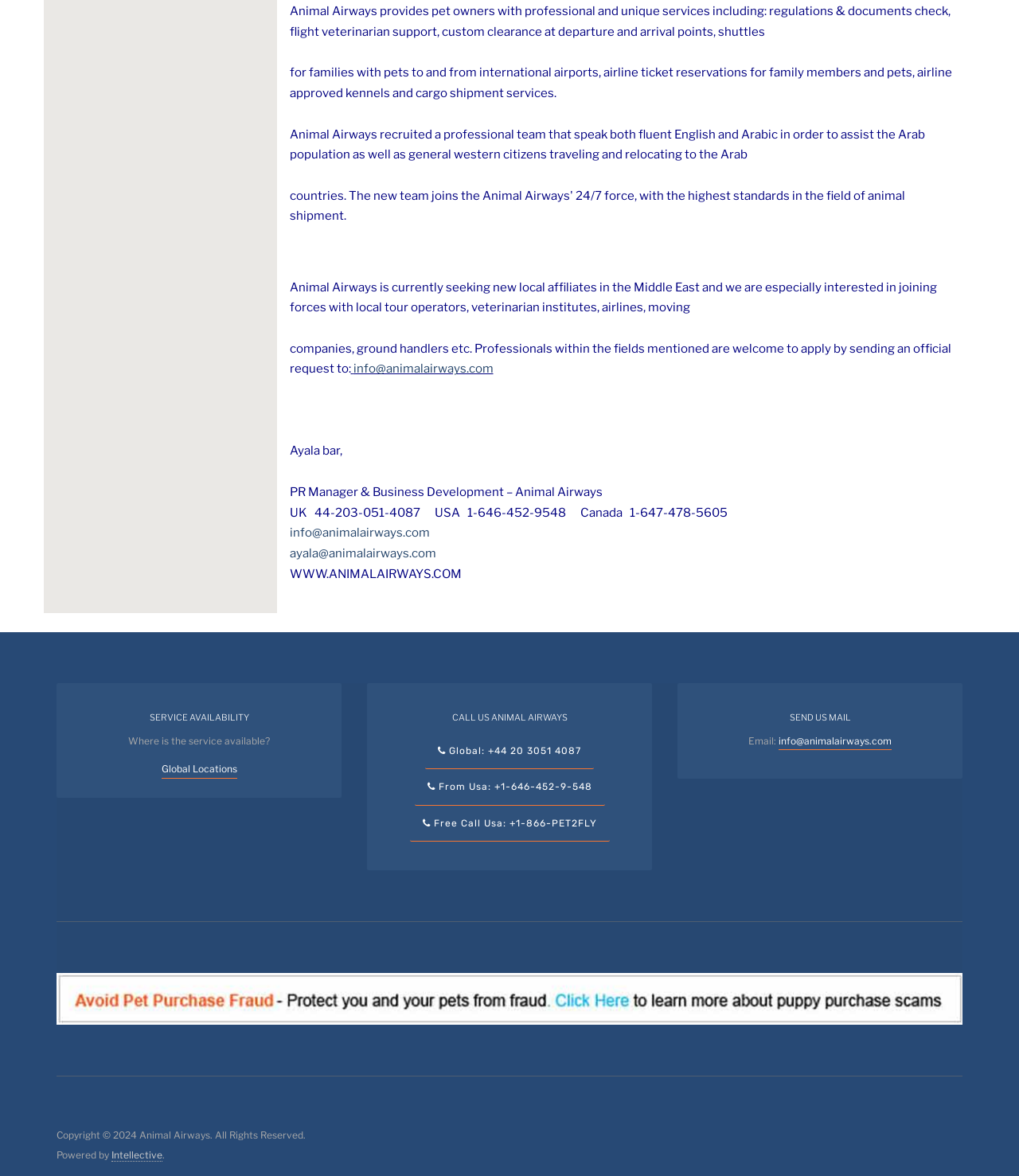Provide the bounding box coordinates for the area that should be clicked to complete the instruction: "Visit the website".

[0.284, 0.482, 0.453, 0.494]